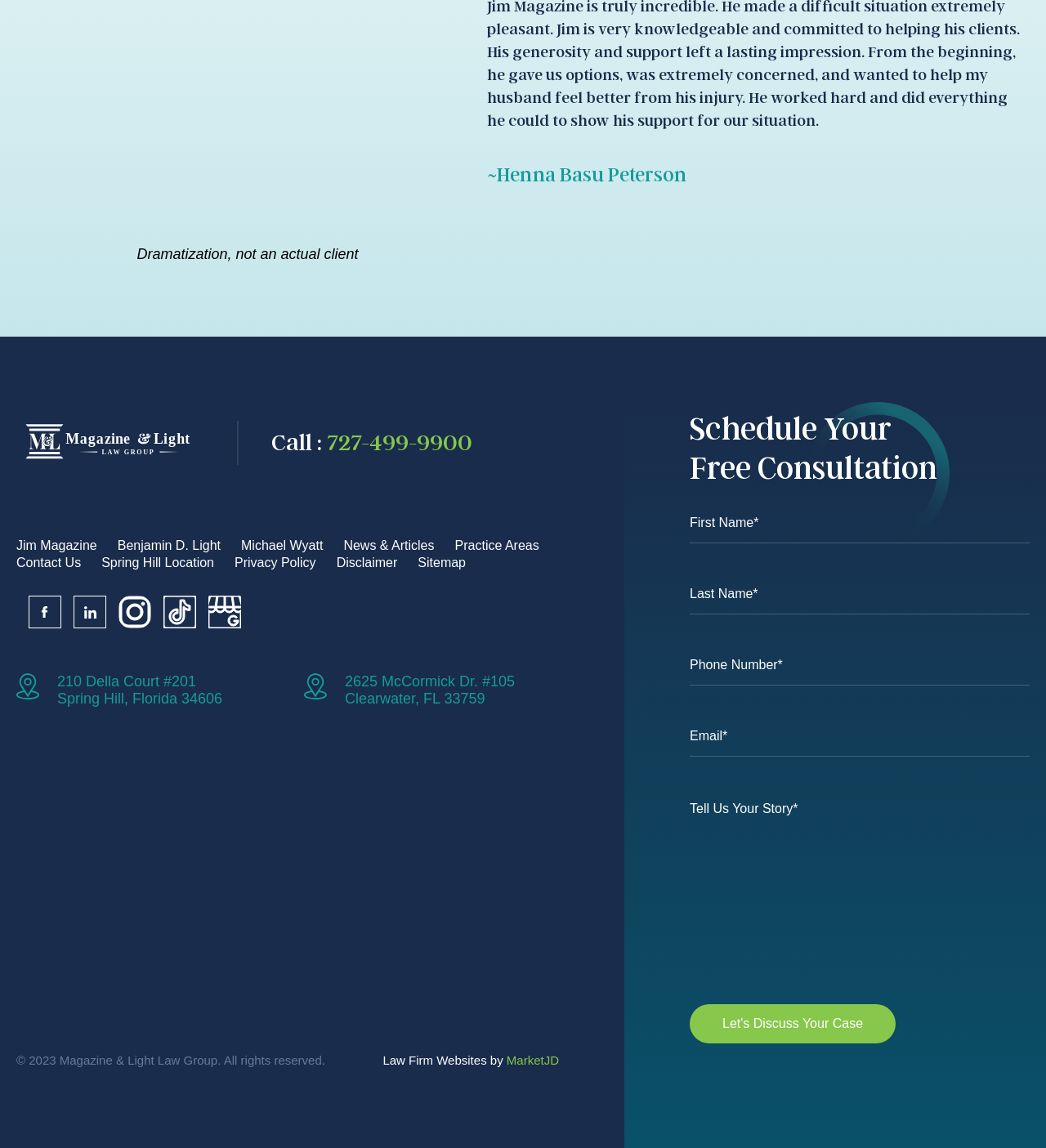Answer the question in a single word or phrase:
How many locations does the law firm have?

2